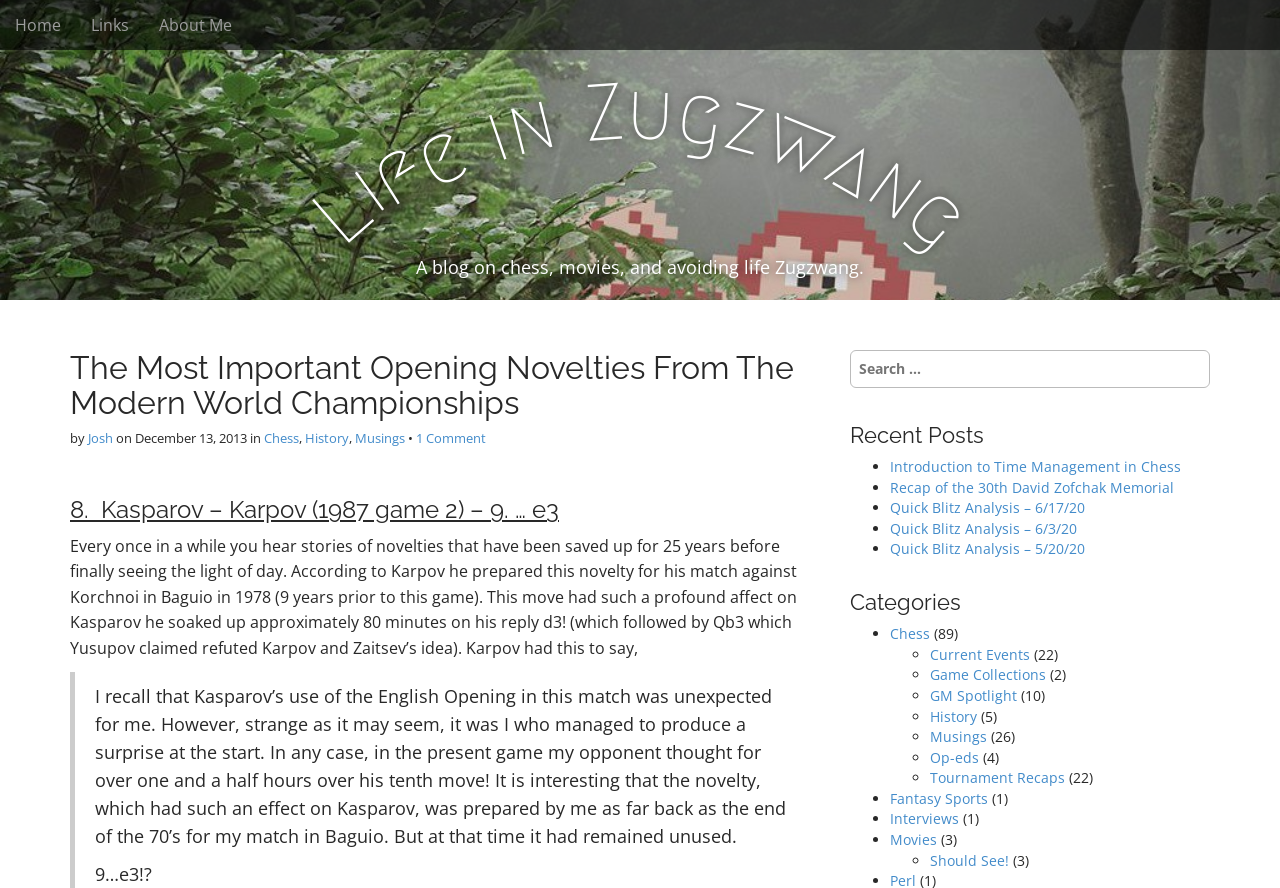Using the information in the image, could you please answer the following question in detail:
How many posts are there in the category 'Chess'?

The number of posts in the category 'Chess' is mentioned in the text '(89)' which is located next to the category 'Chess' in the 'Categories' section.